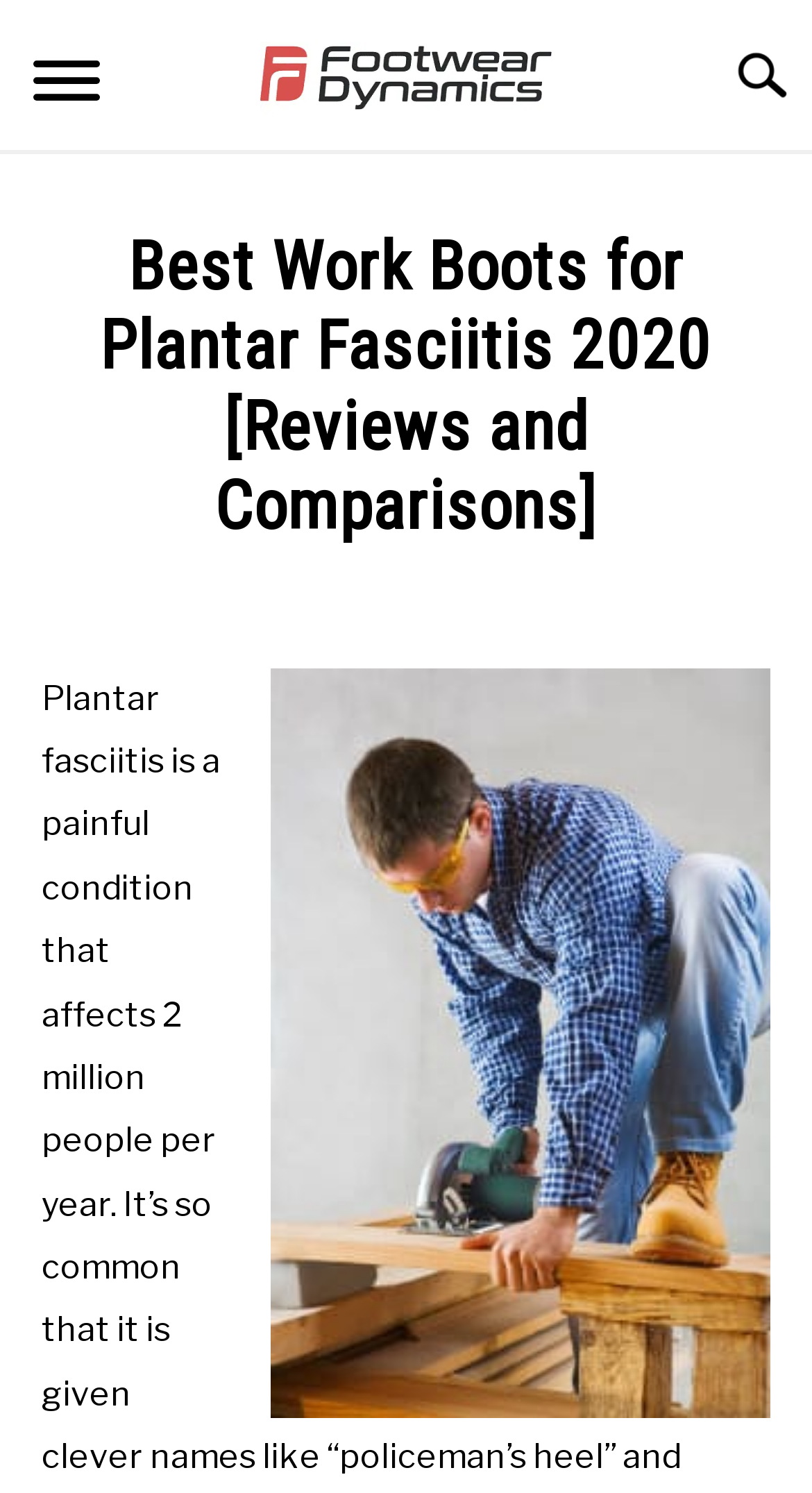Find the bounding box coordinates of the element you need to click on to perform this action: 'View news from November 2023'. The coordinates should be represented by four float values between 0 and 1, in the format [left, top, right, bottom].

None